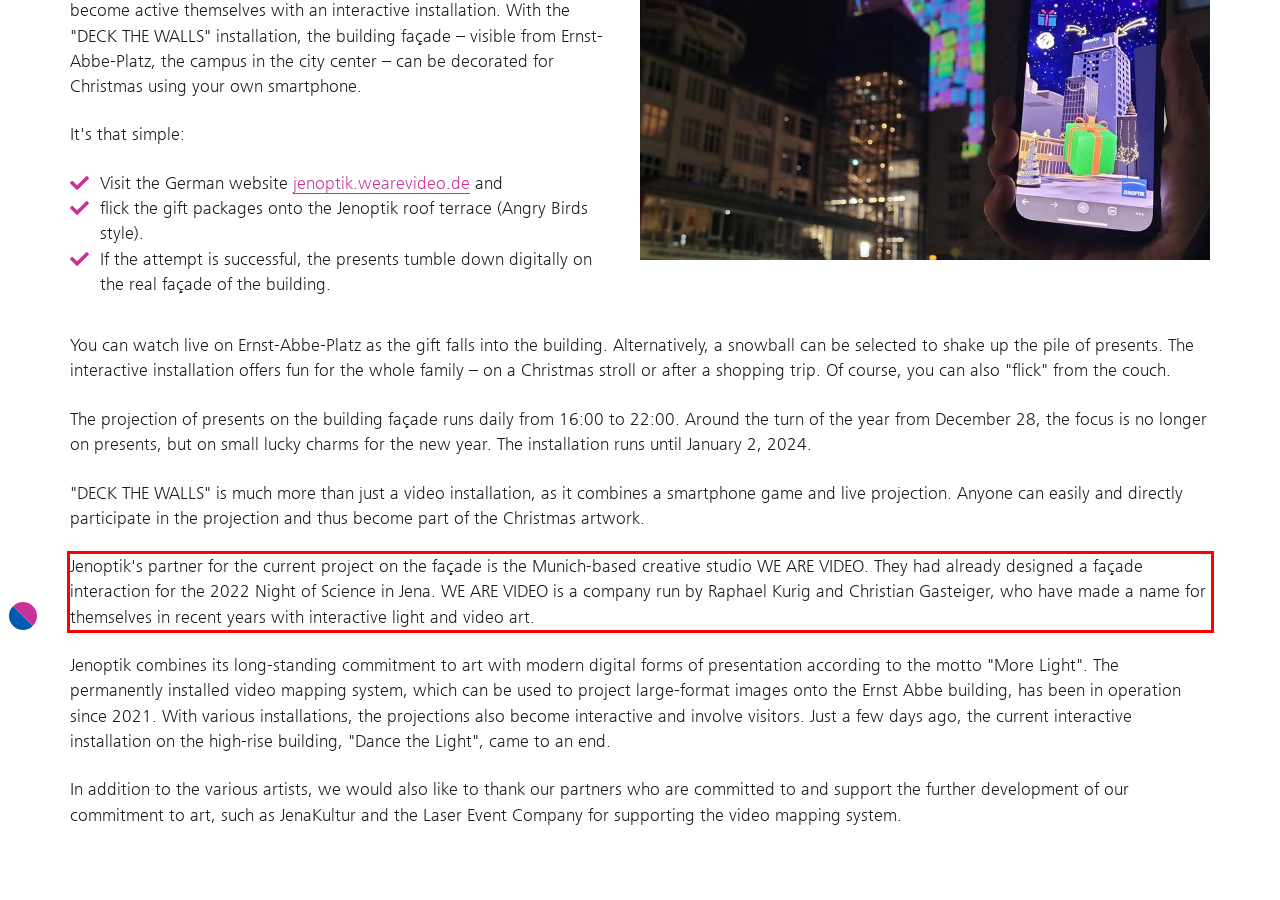Perform OCR on the text inside the red-bordered box in the provided screenshot and output the content.

Jenoptik's partner for the current project on the façade is the Munich-based creative studio WE ARE VIDEO. They had already designed a façade interaction for the 2022 Night of Science in Jena. WE ARE VIDEO is a company run by Raphael Kurig and Christian Gasteiger, who have made a name for themselves in recent years with interactive light and video art.